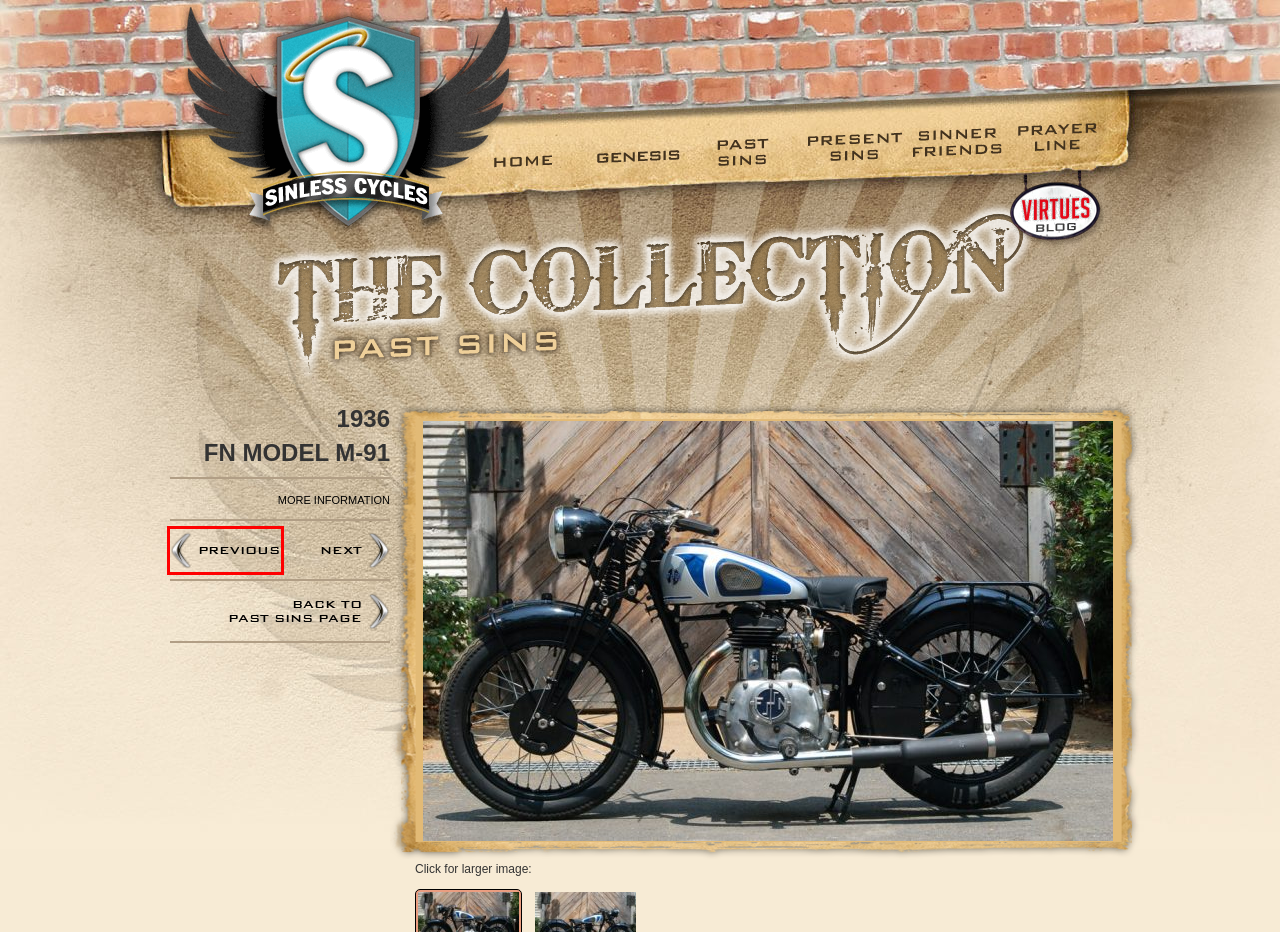You are looking at a webpage screenshot with a red bounding box around an element. Pick the description that best matches the new webpage after interacting with the element in the red bounding box. The possible descriptions are:
A. 1936 Zenith C5 Special - Sinless Cycles
B. Home - Sinless Cycles
C. 1936 BSA Y13 - Sinless Cycles
D. blog - Sinless Cycles
E. Past Sins Archives - Sinless Cycles
F. Sinner Friends - Sinless Cycles
G. Present Sins Archives - Sinless Cycles
H. Genesis - Sinless Cycles

A